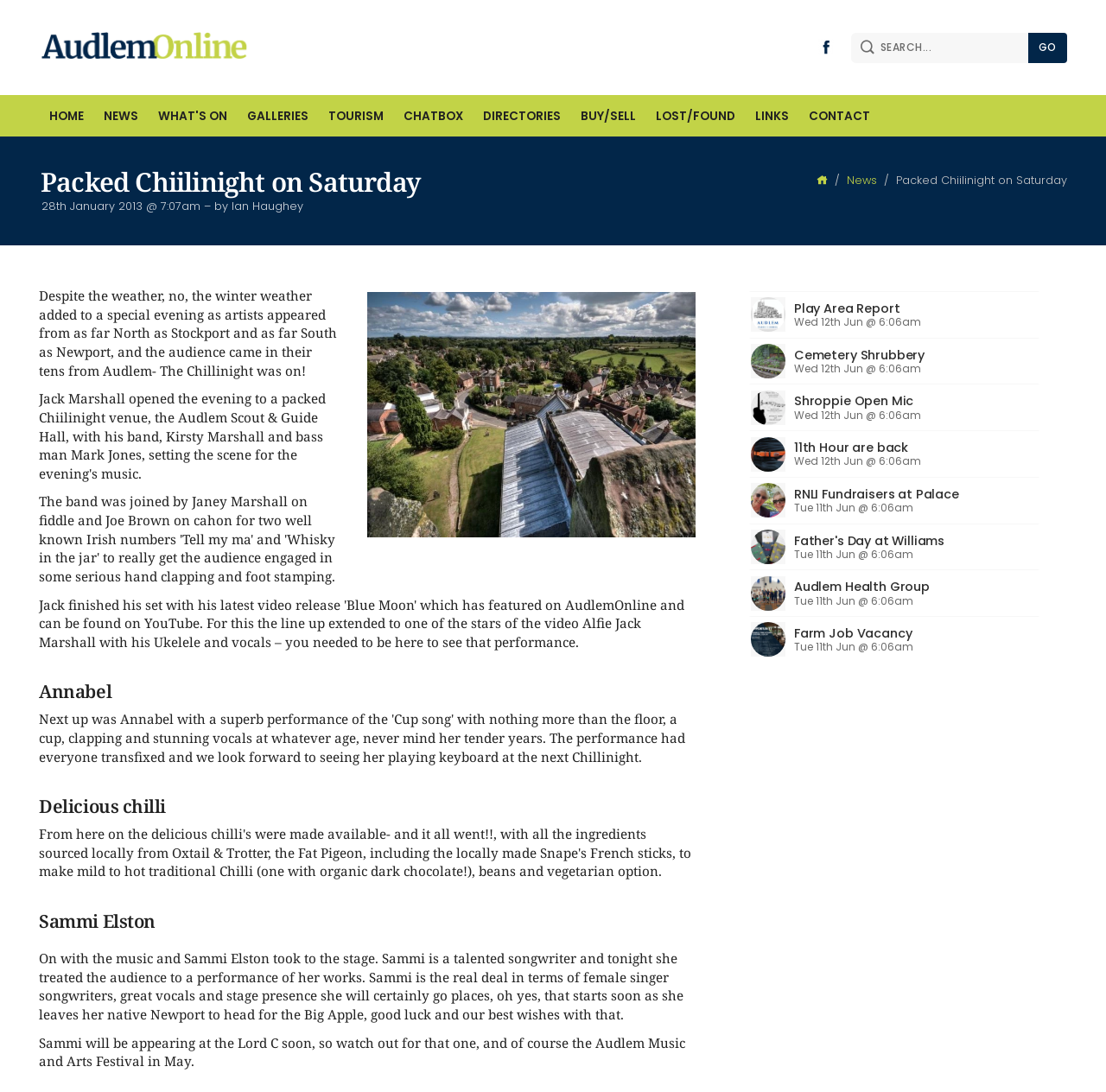Identify the bounding box coordinates of the specific part of the webpage to click to complete this instruction: "Visit AudlemOnline Facebook Page".

[0.74, 0.035, 0.754, 0.05]